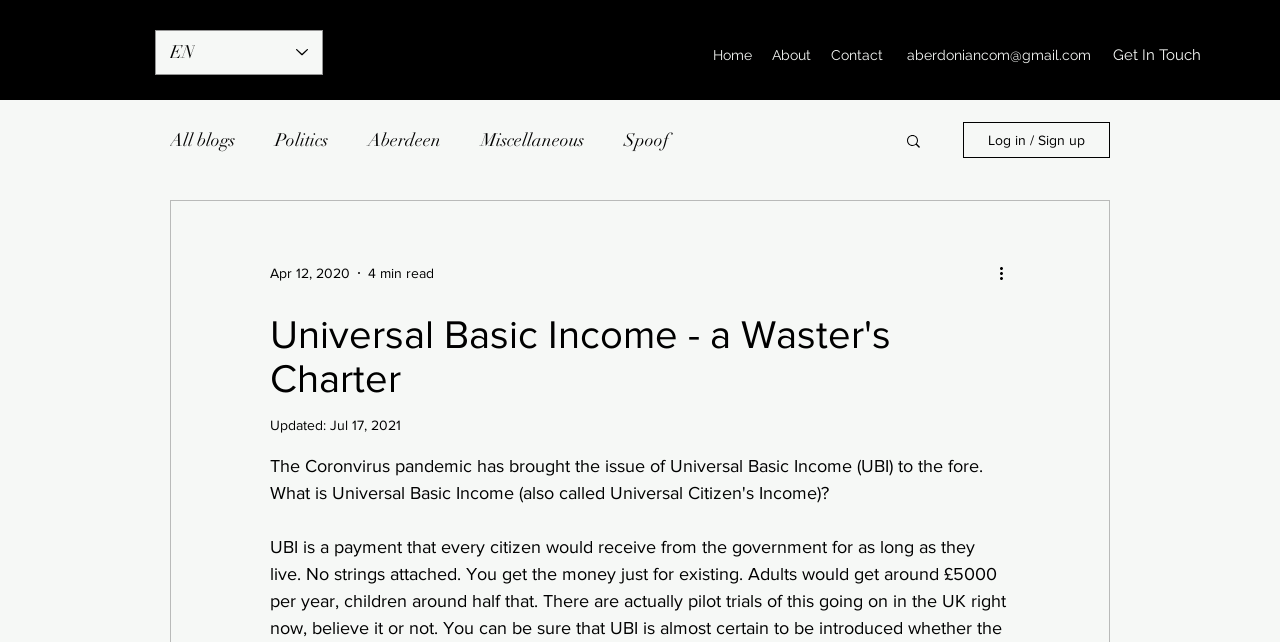Find the bounding box of the web element that fits this description: "Quantum Leap Technology".

None